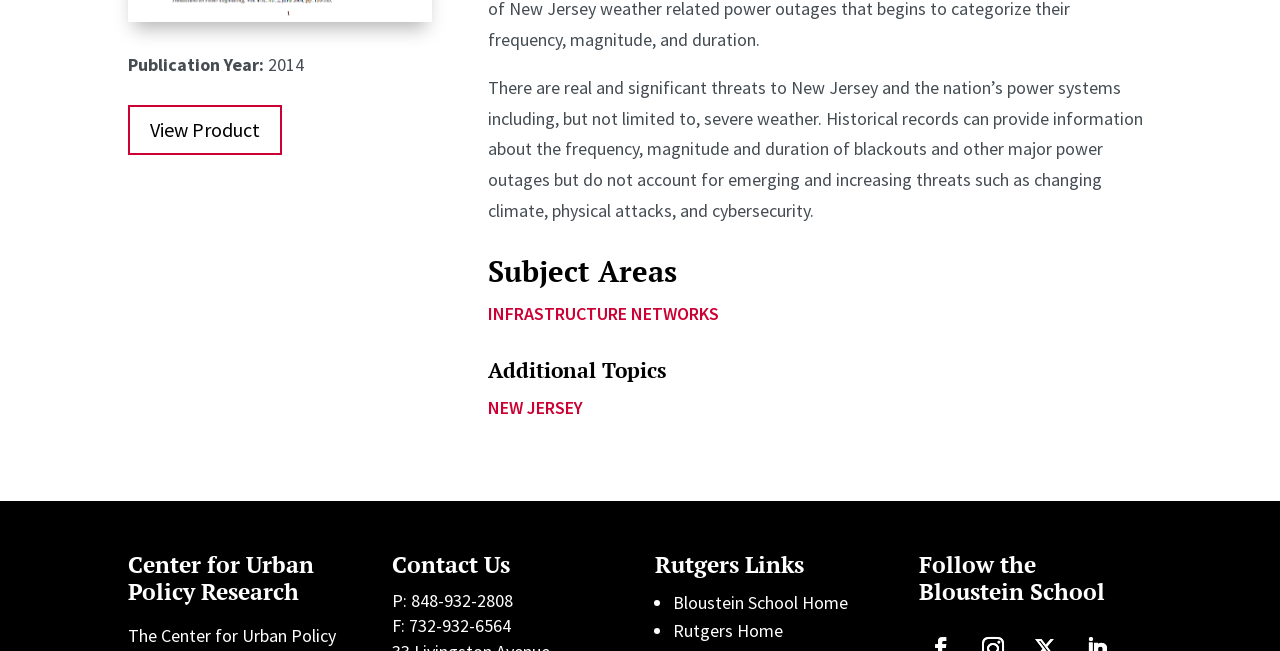Bounding box coordinates are specified in the format (top-left x, top-left y, bottom-right x, bottom-right y). All values are floating point numbers bounded between 0 and 1. Please provide the bounding box coordinate of the region this sentence describes: Description

None